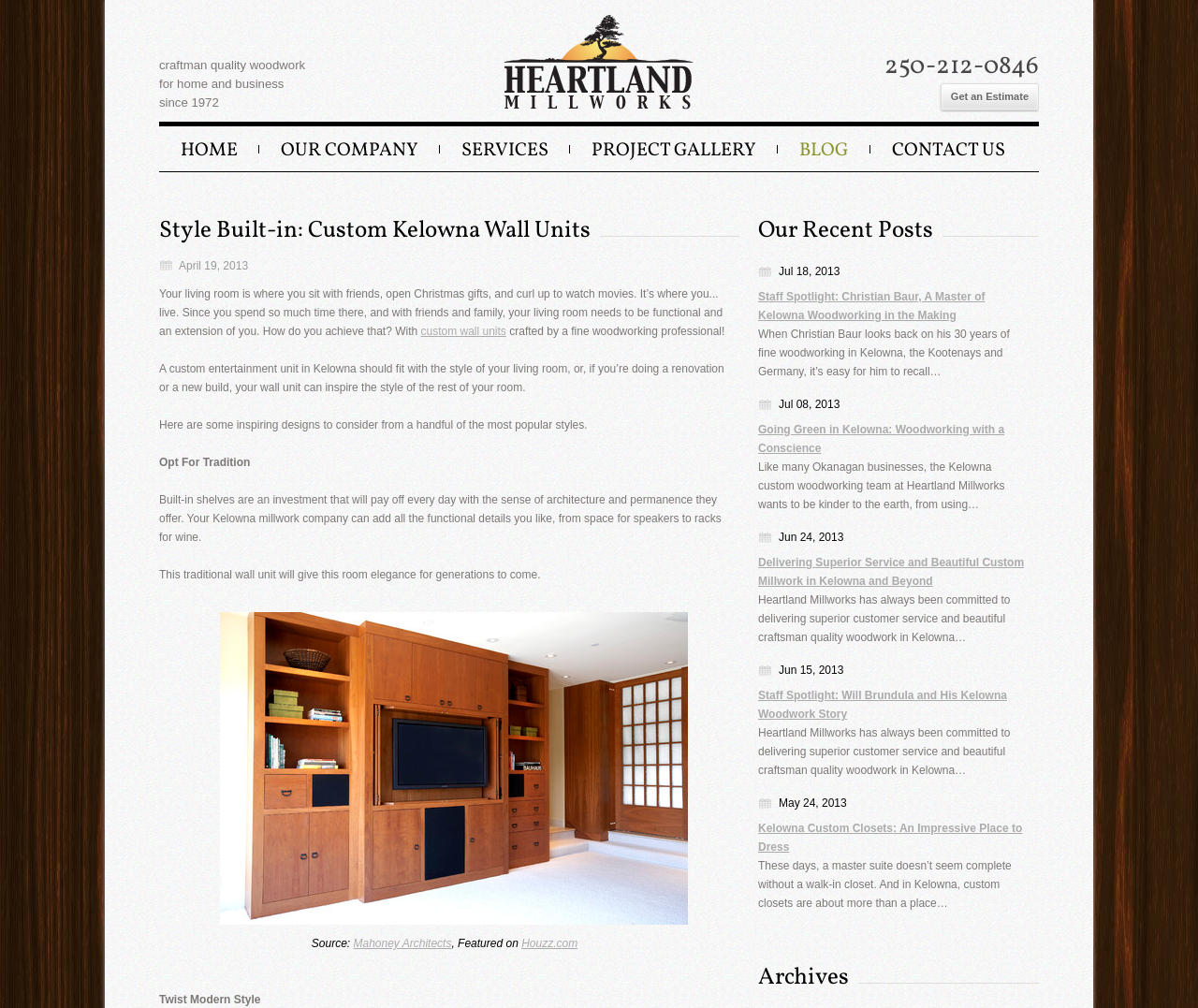Please determine the bounding box coordinates for the UI element described here. Use the format (top-left x, top-left y, bottom-right x, bottom-right y) with values bounded between 0 and 1: Home

[0.151, 0.138, 0.198, 0.161]